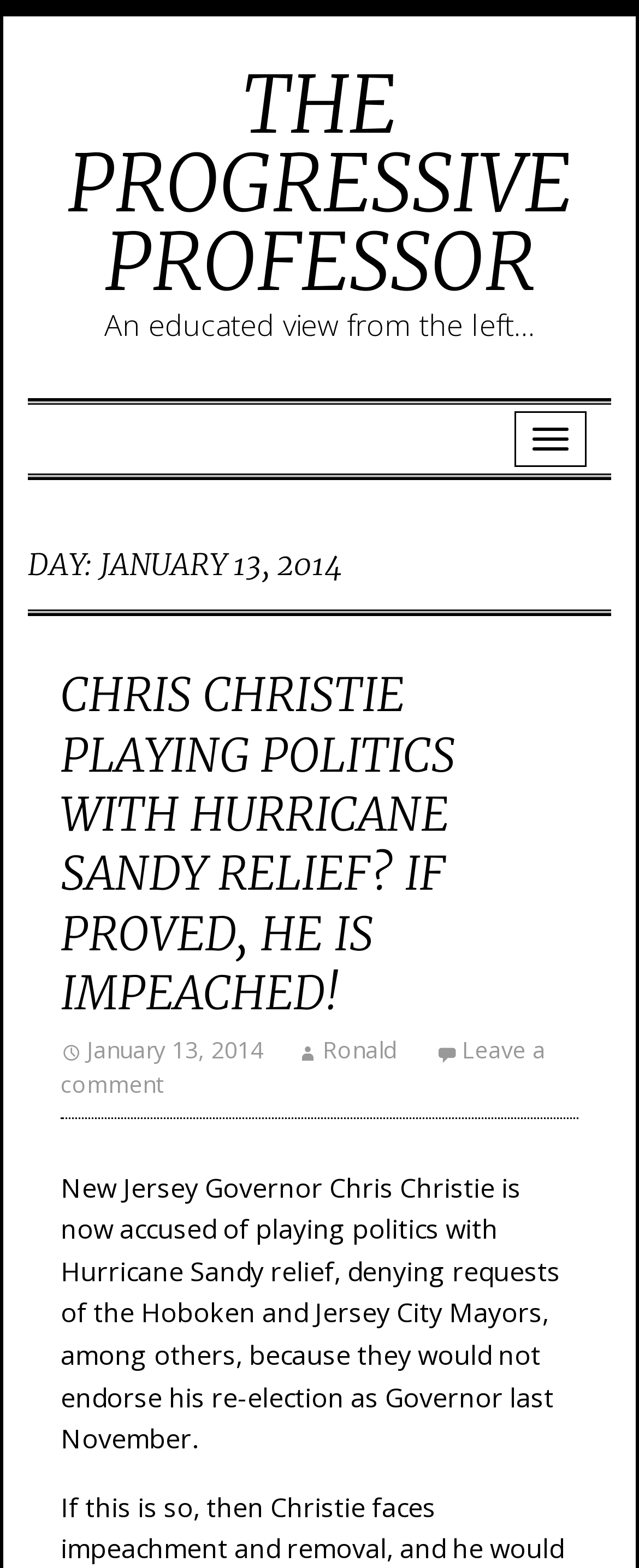Using the details from the image, please elaborate on the following question: Who is the governor of New Jersey?

I found the answer by reading the text 'New Jersey Governor Chris Christie is now accused of playing politics with Hurricane Sandy relief...' which mentions the governor's name.